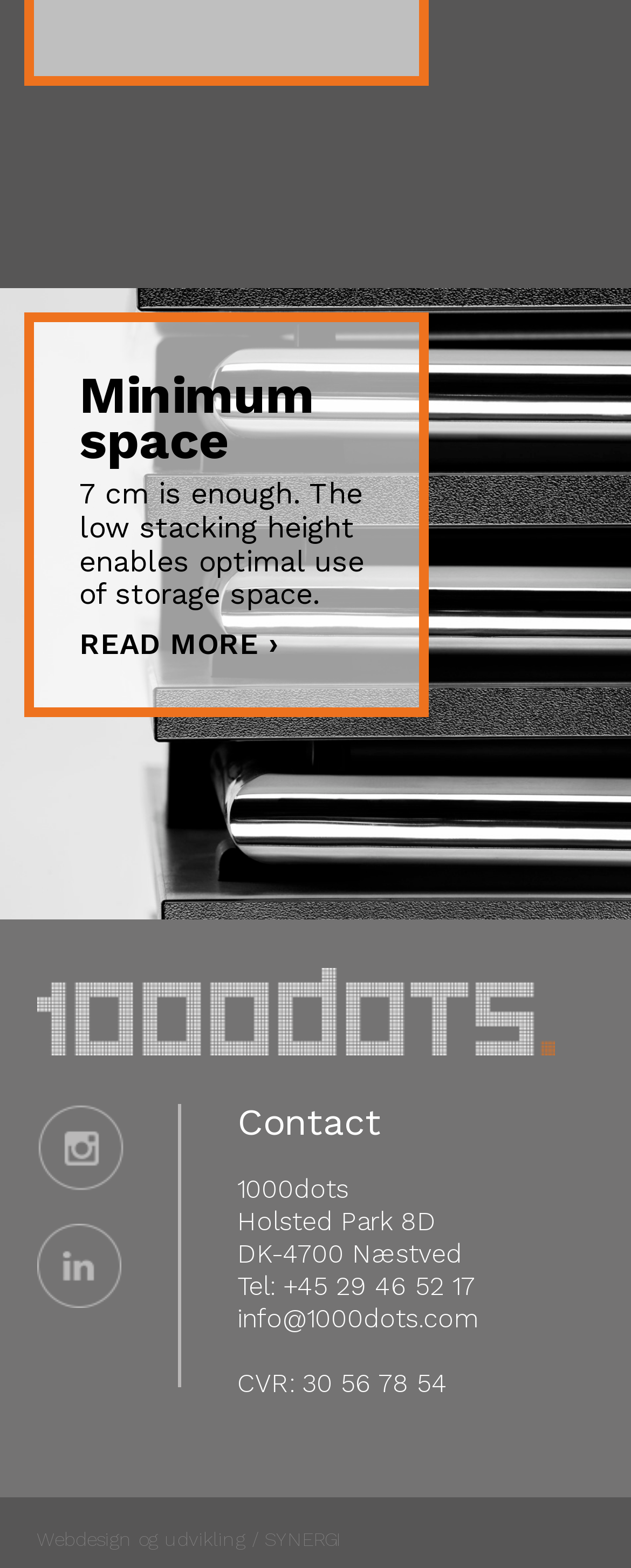Find the UI element described as: "parent_node: Ru" and predict its bounding box coordinates. Ensure the coordinates are four float numbers between 0 and 1, [left, top, right, bottom].

None